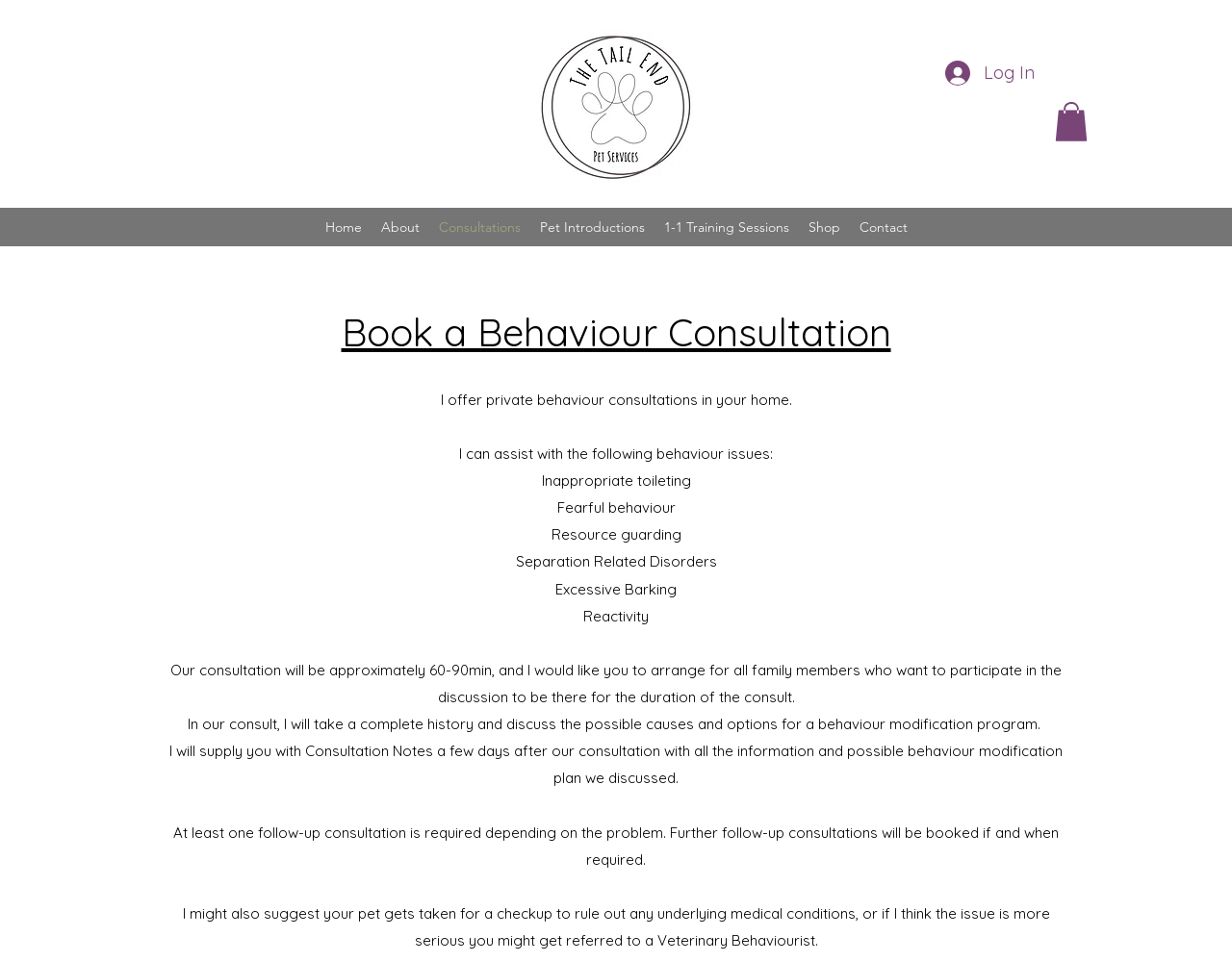Answer the question with a single word or phrase: 
What is required after the consultation?

At least one follow-up